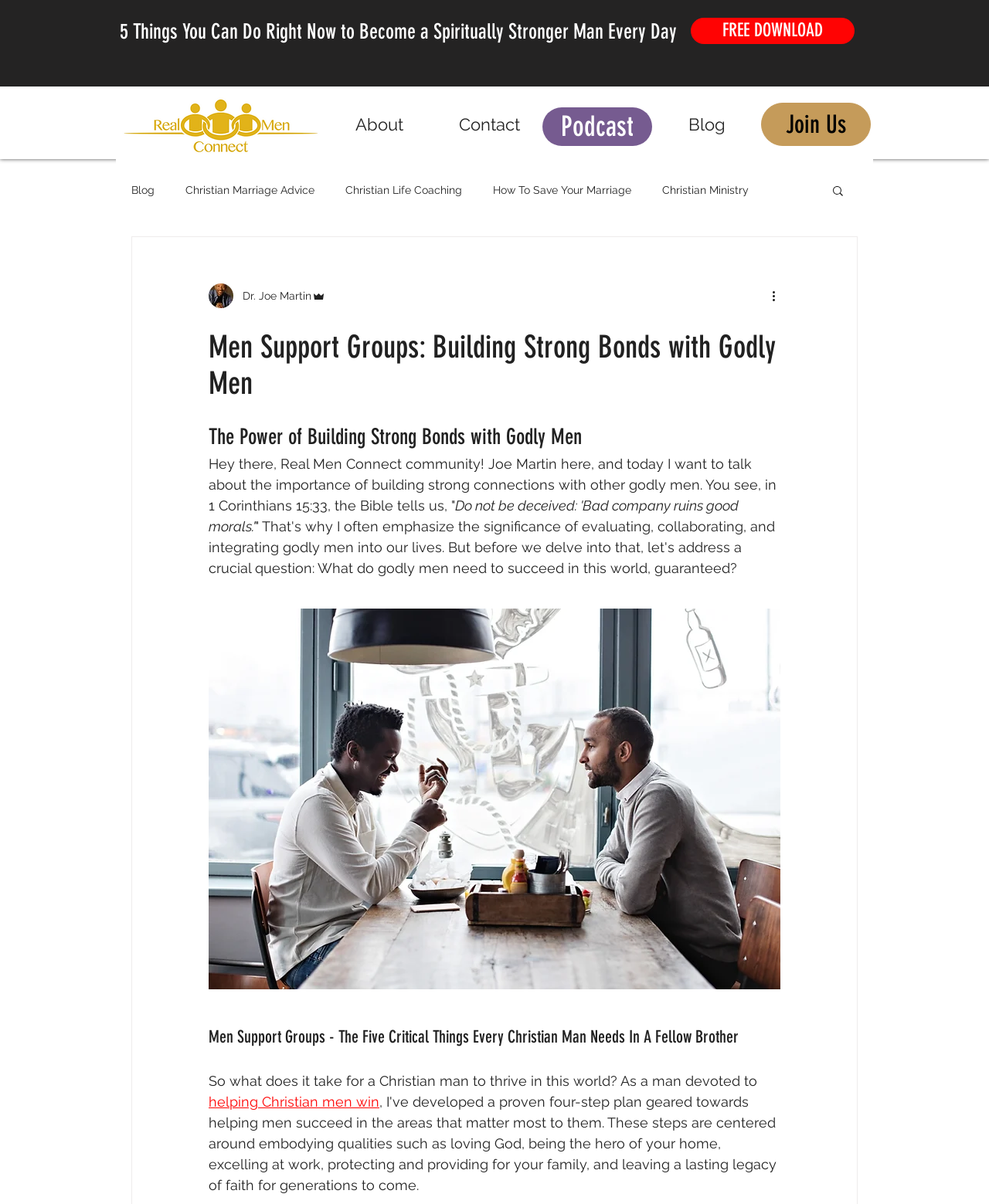Locate the bounding box of the UI element defined by this description: "How To Save Your Marriage". The coordinates should be given as four float numbers between 0 and 1, formatted as [left, top, right, bottom].

[0.498, 0.153, 0.638, 0.163]